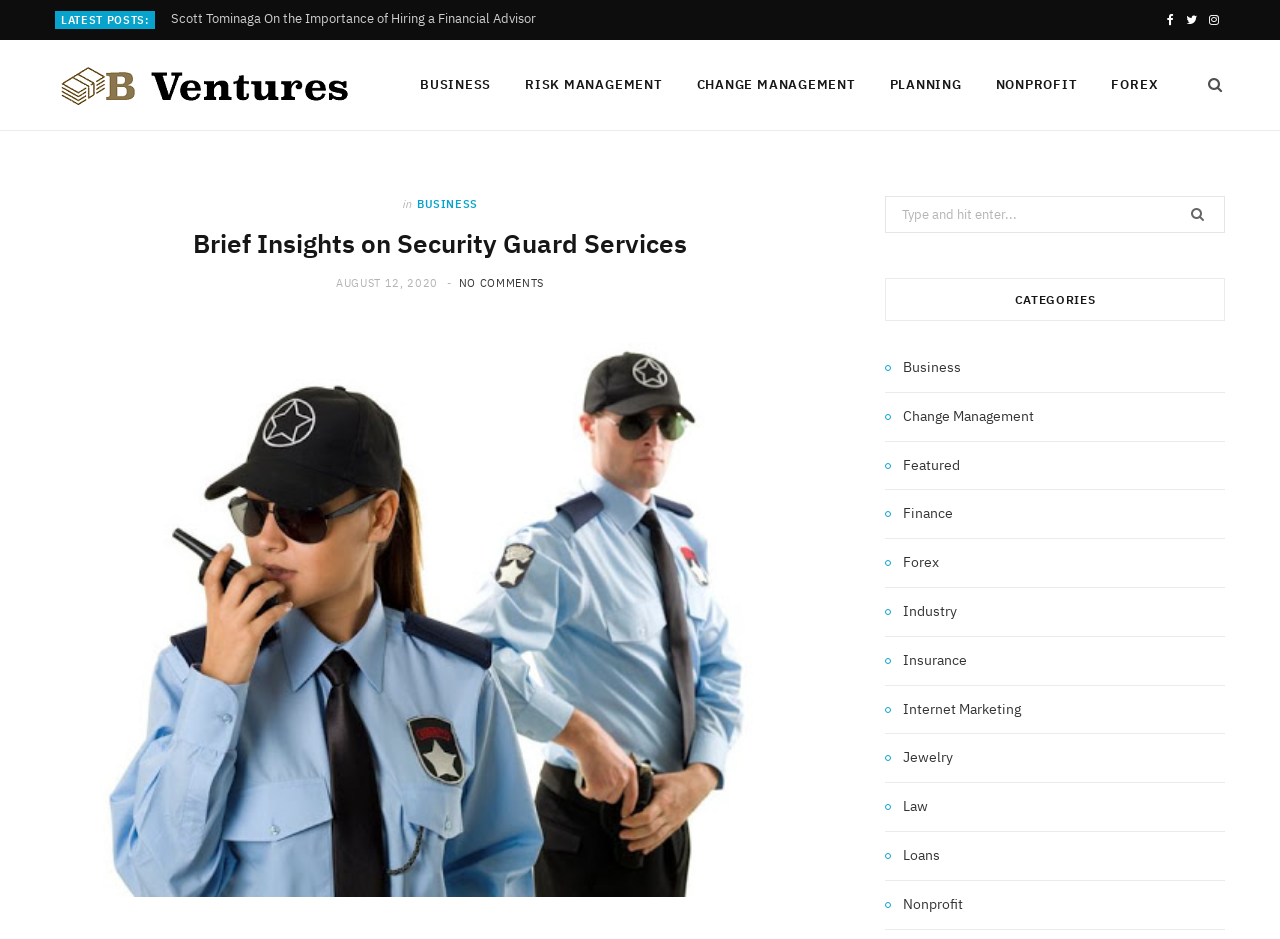Determine the bounding box coordinates for the area that should be clicked to carry out the following instruction: "Search for a topic".

[0.691, 0.209, 0.957, 0.248]